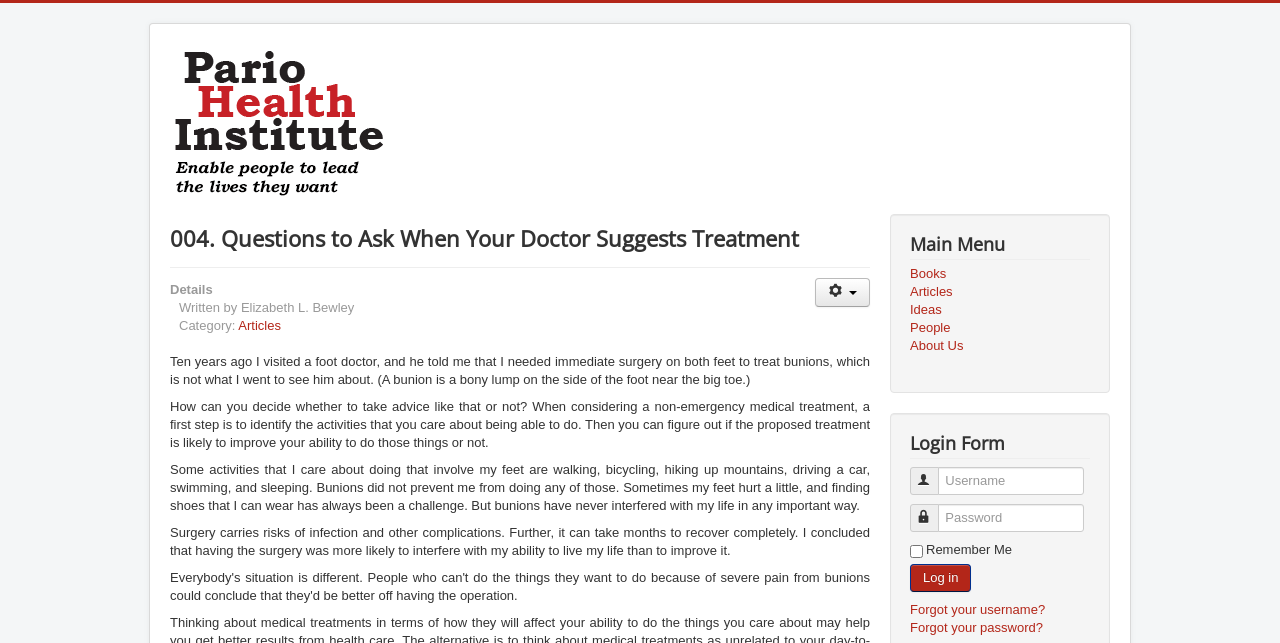What is the first activity mentioned in the article?
Could you please answer the question thoroughly and with as much detail as possible?

The article mentions that the author cares about being able to do certain activities, and the first one mentioned is walking.